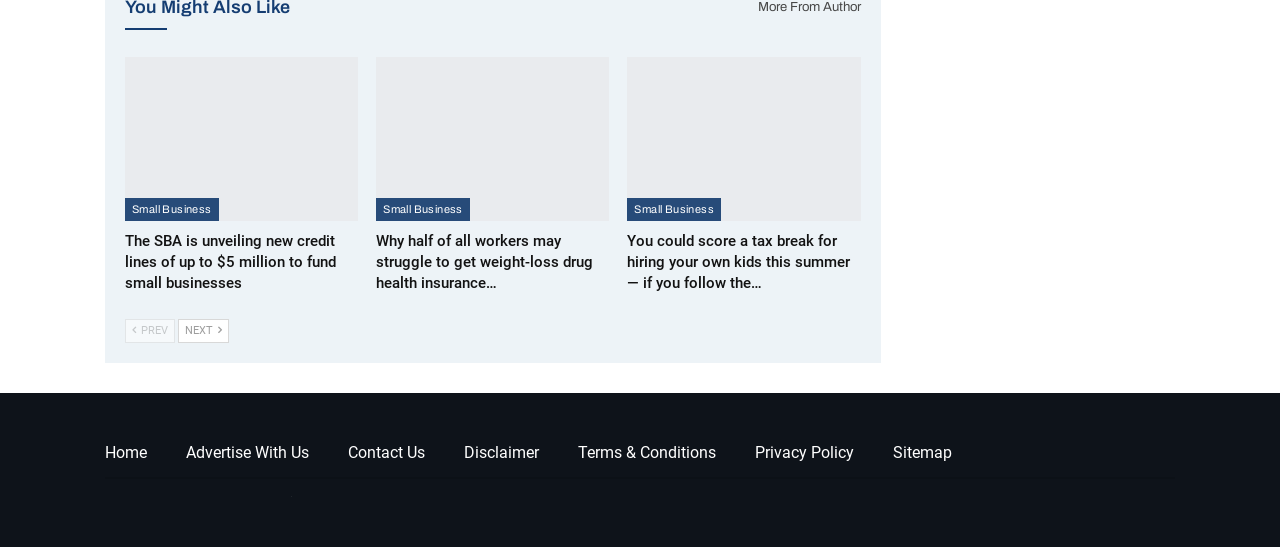What is the purpose of the 'Previous' and 'Next' buttons?
Please give a detailed and elaborate answer to the question.

The 'Previous' and 'Next' buttons are located at the bottom of the webpage and have the text 'PREV' and 'NEXT' respectively. Their purpose is to allow users to navigate through multiple pages of content.